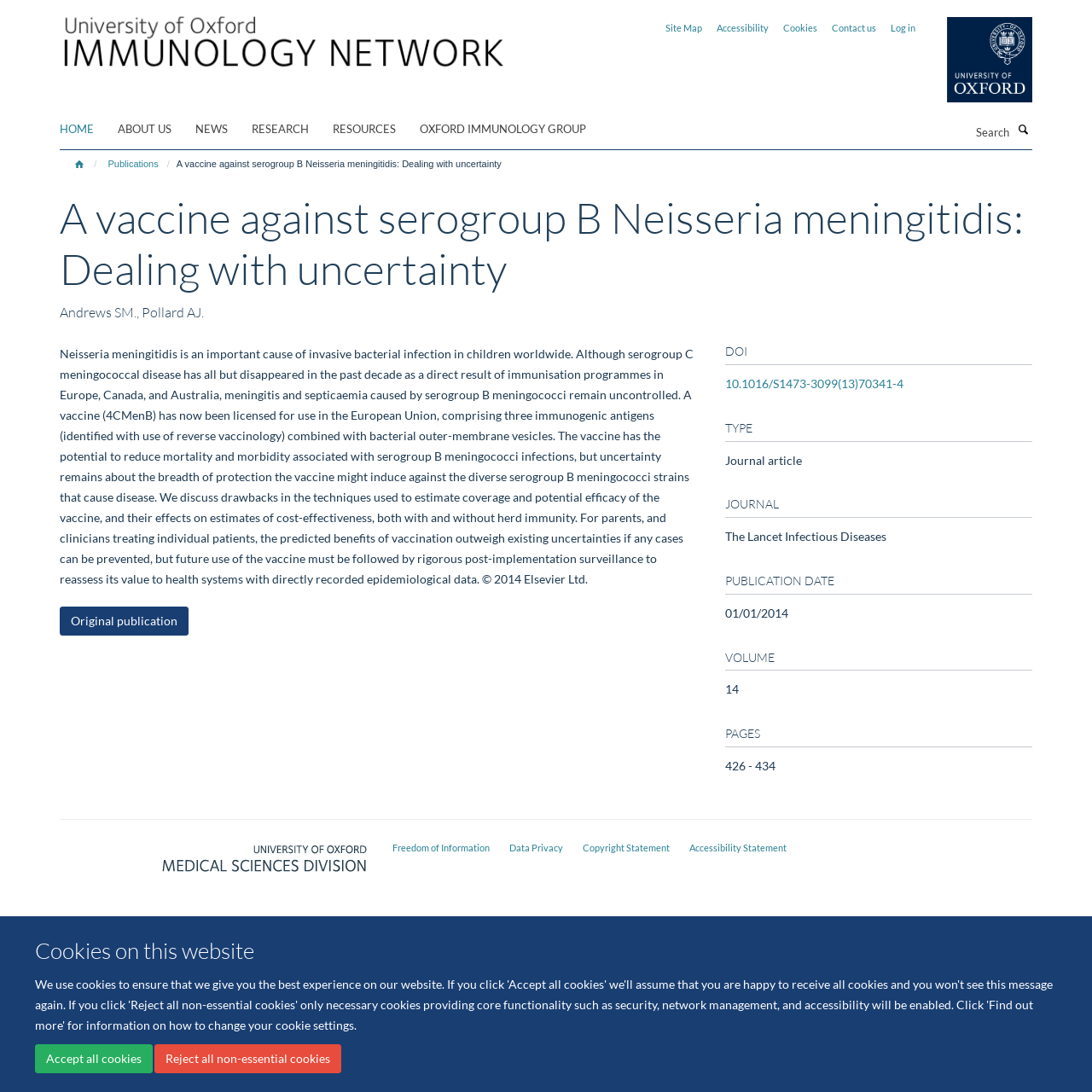Please specify the bounding box coordinates of the area that should be clicked to accomplish the following instruction: "Click on the Original publication button". The coordinates should consist of four float numbers between 0 and 1, i.e., [left, top, right, bottom].

[0.055, 0.556, 0.173, 0.582]